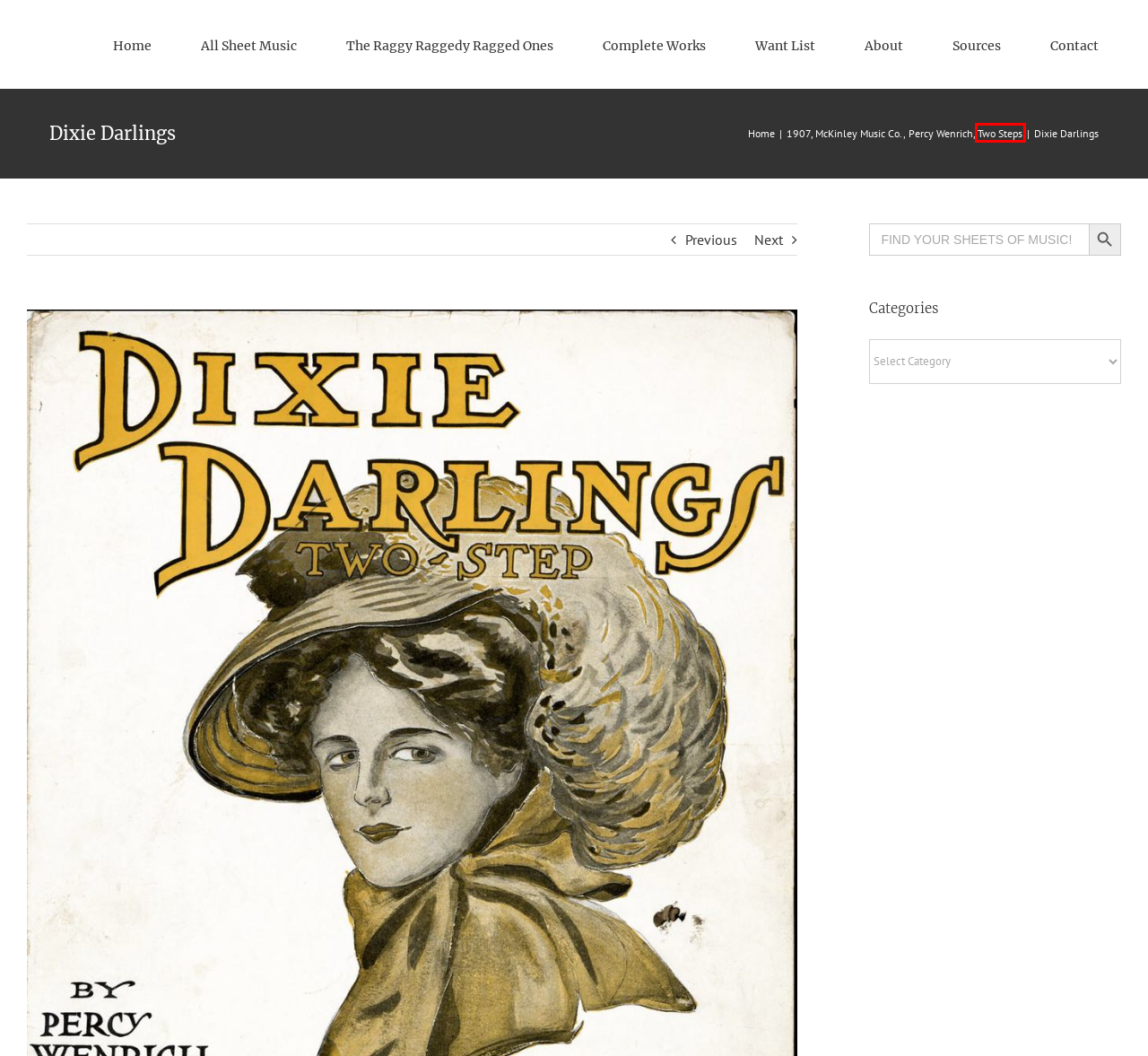You are presented with a screenshot of a webpage that includes a red bounding box around an element. Determine which webpage description best matches the page that results from clicking the element within the red bounding box. Here are the candidates:
A. All Sheet Music – Let's rag
B. Two Steps – Let's rag
C. Percy Wenrich – Let's rag
D. Contact – Let's rag
E. Loves Golden Hour – Let's rag
F. Let's rag – The raggyclopedia
G. McKinley Music Co. – Let's rag
H. About – Let's rag

B